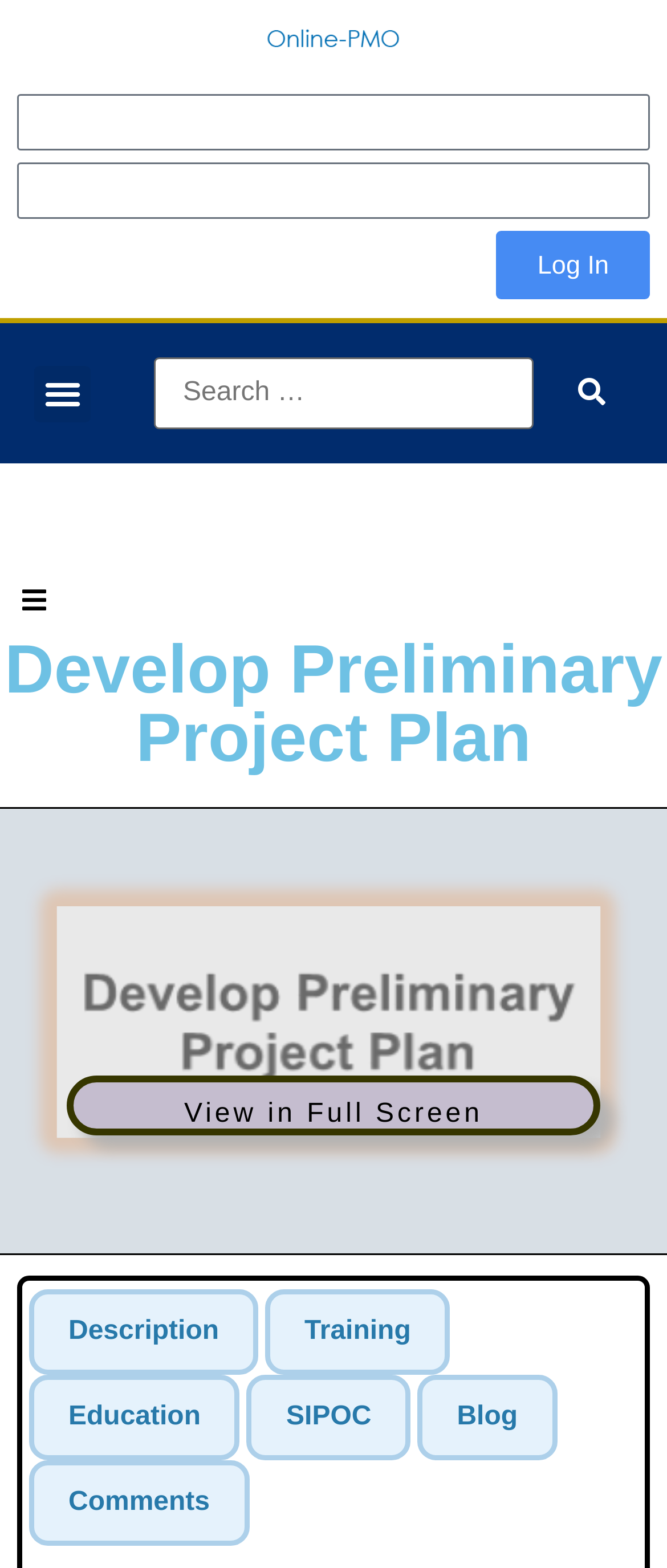Extract the bounding box for the UI element that matches this description: "aria-label="submit search"".

[0.826, 0.232, 0.949, 0.269]